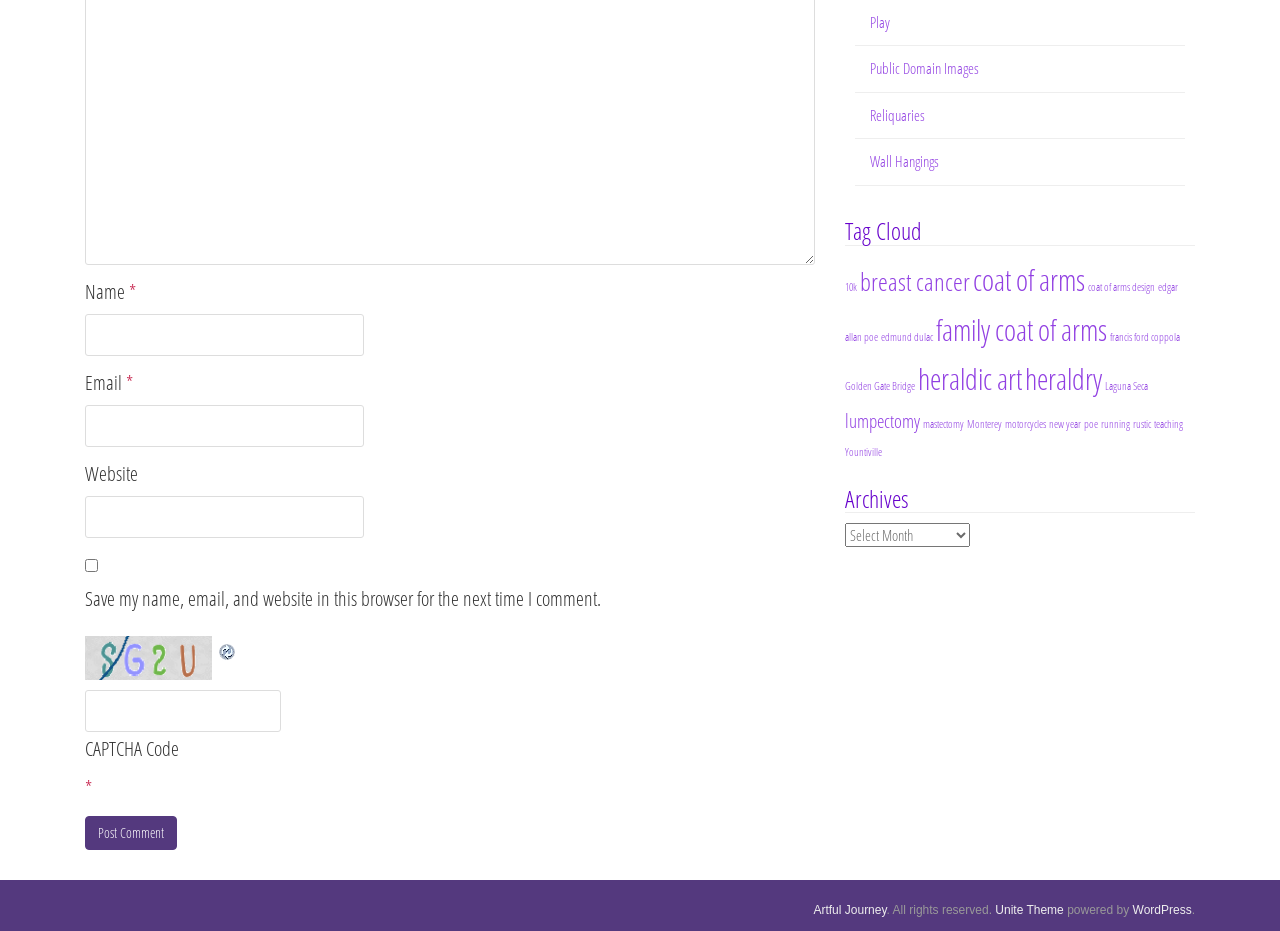Determine the bounding box coordinates of the clickable region to carry out the instruction: "Enter your name".

[0.066, 0.338, 0.284, 0.383]